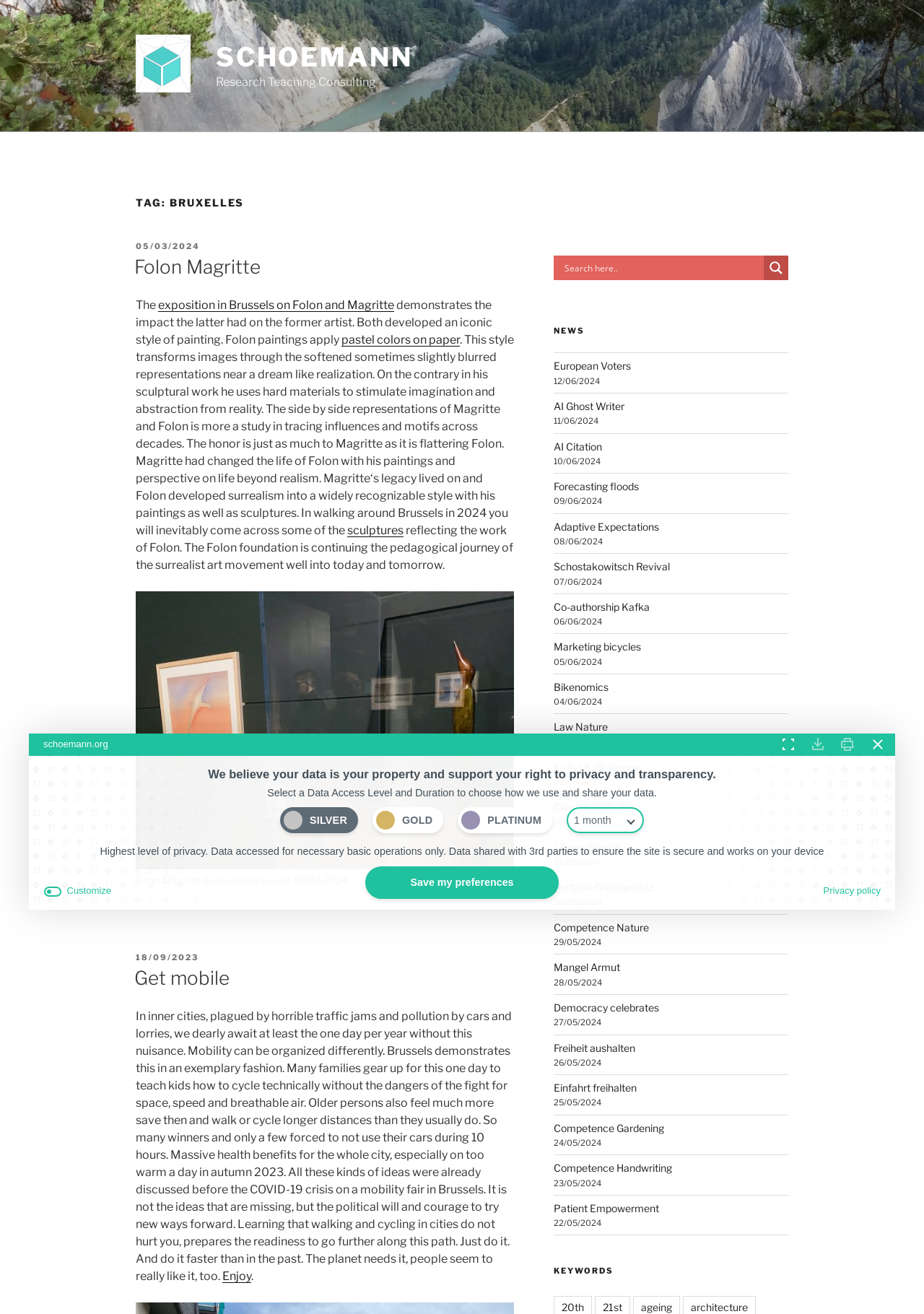Locate the bounding box coordinates of the clickable part needed for the task: "Click on the link 'Ingenious Tinkerers'".

None